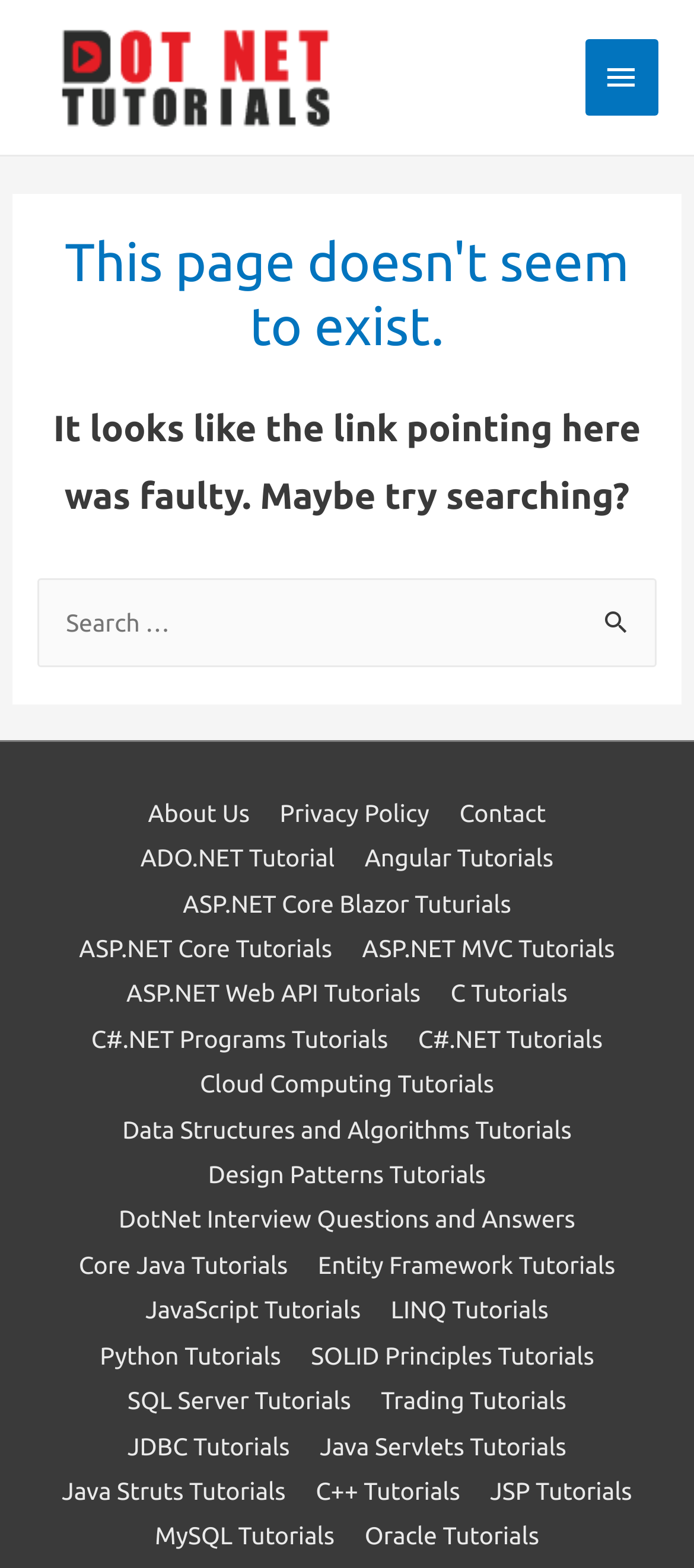Use a single word or phrase to answer the question: 
How many links are available on this page?

30